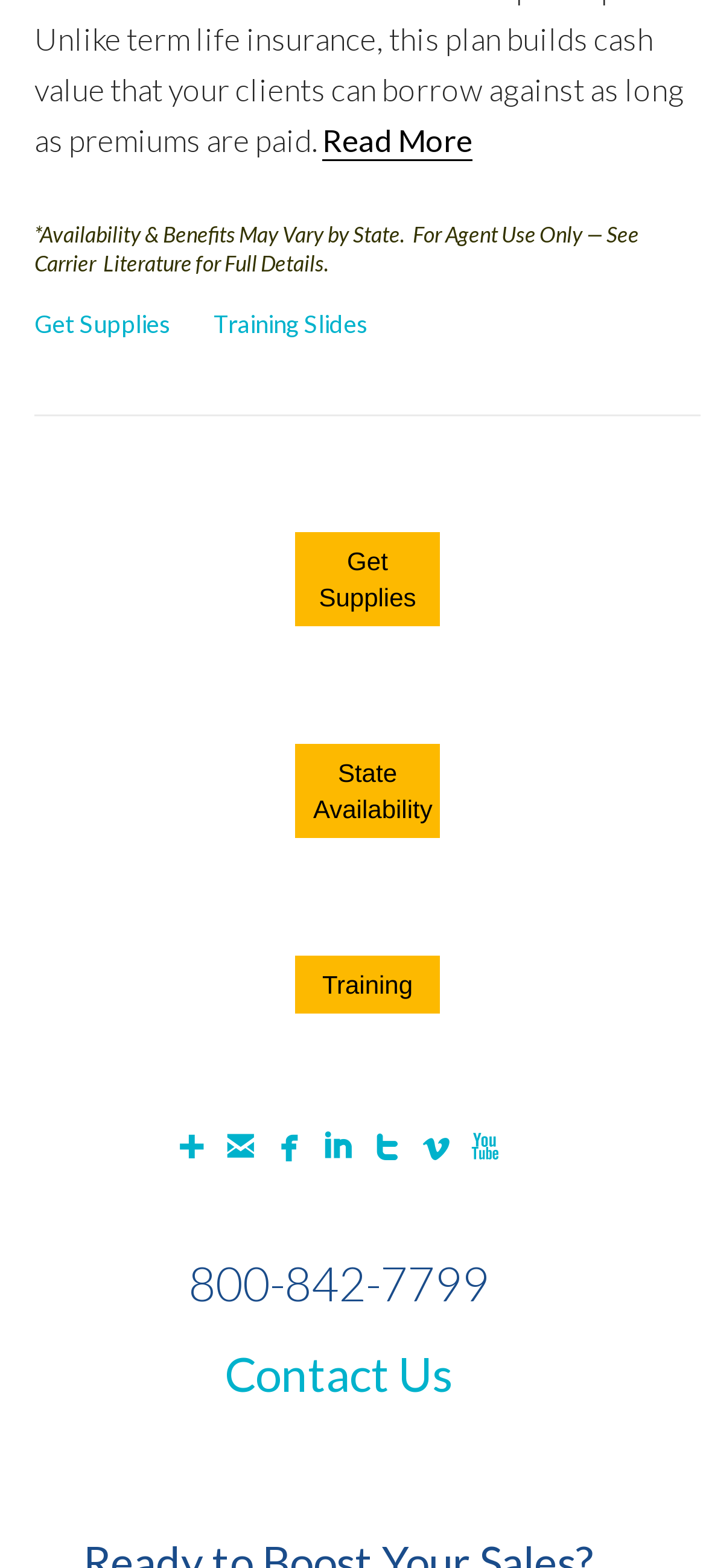Please examine the image and provide a detailed answer to the question: What is the phone number provided?

The phone number is found in the heading element with the text '800-842-7799' located at the bottom of the page.